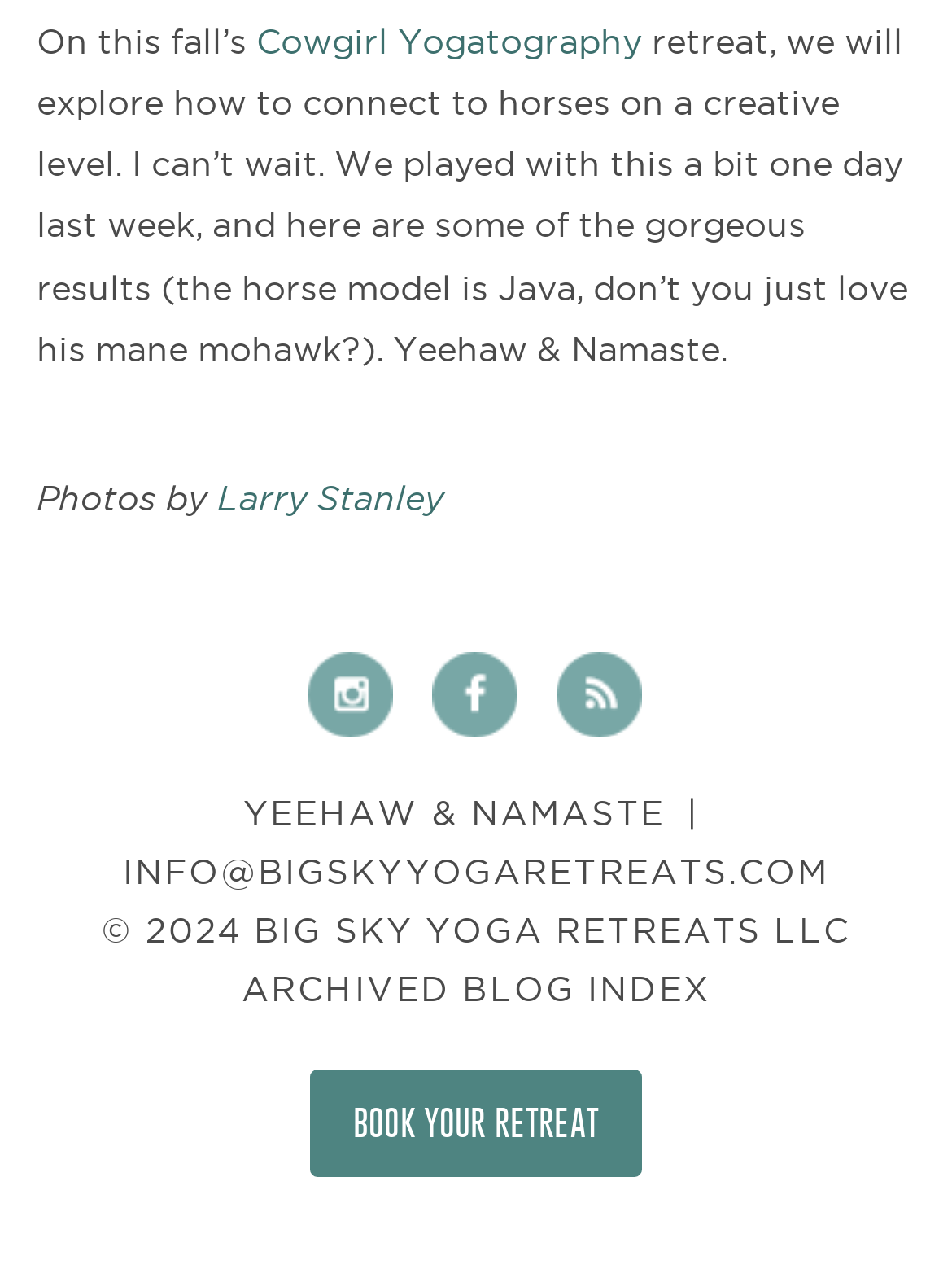Analyze the image and provide a detailed answer to the question: What is the email address for inquiries?

The link element with bounding box coordinates [0.129, 0.665, 0.871, 0.696] contains the email address 'INFO@BIGSKYYOGARETREATS.COM', which is likely the contact email for the website.